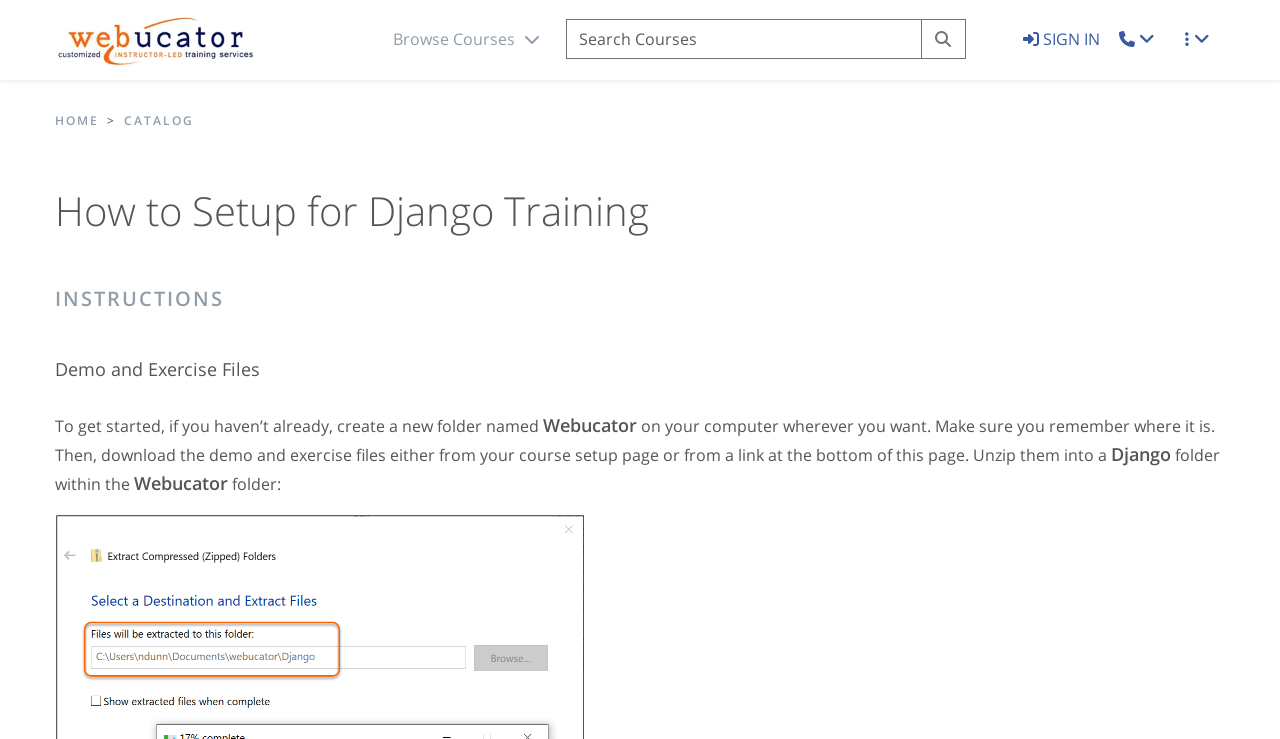Answer the following query with a single word or phrase:
What is the logo of the website?

Webucator Logo